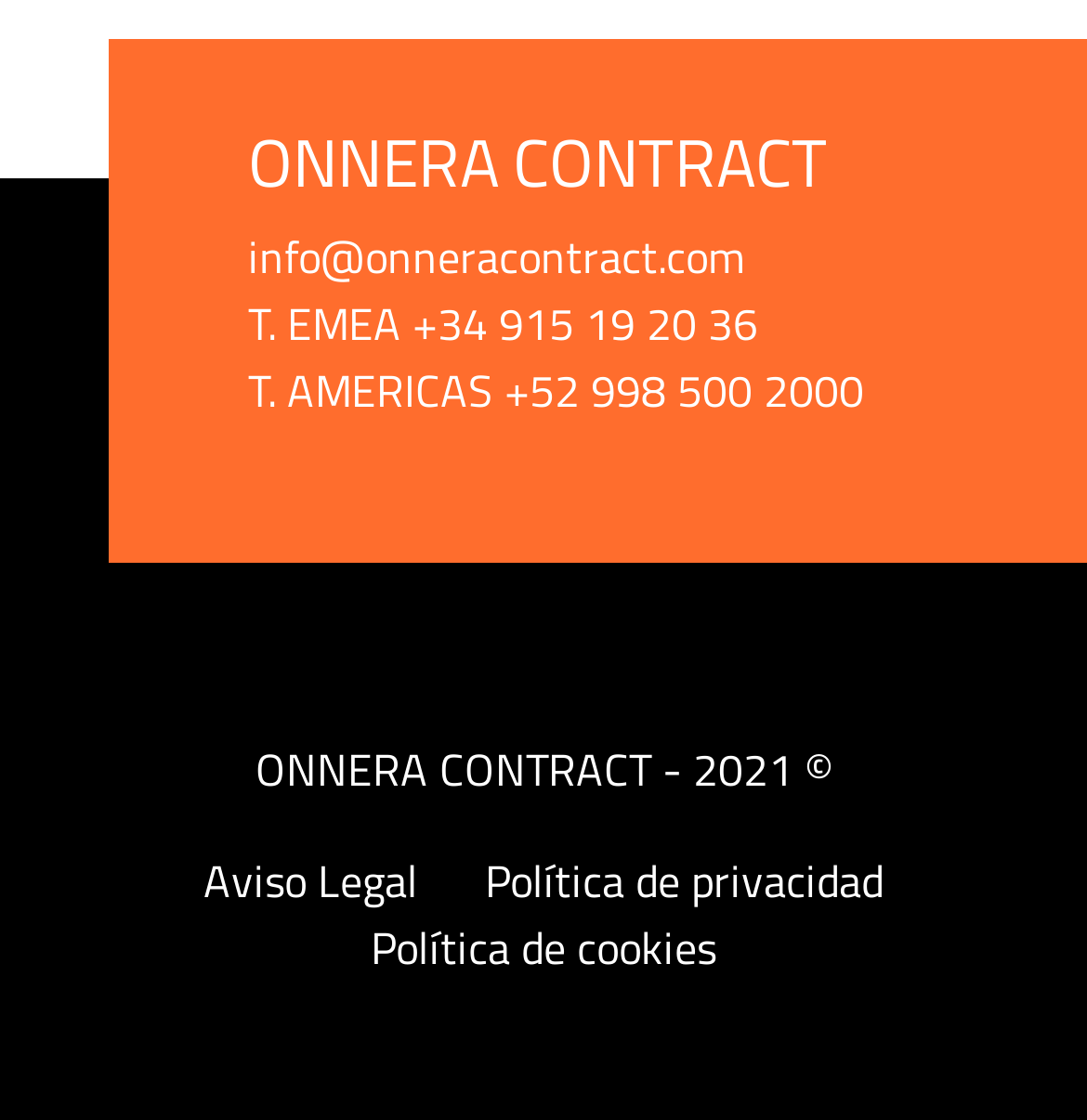What is the email address of the company?
Please use the visual content to give a single word or phrase answer.

info@onneracontract.com